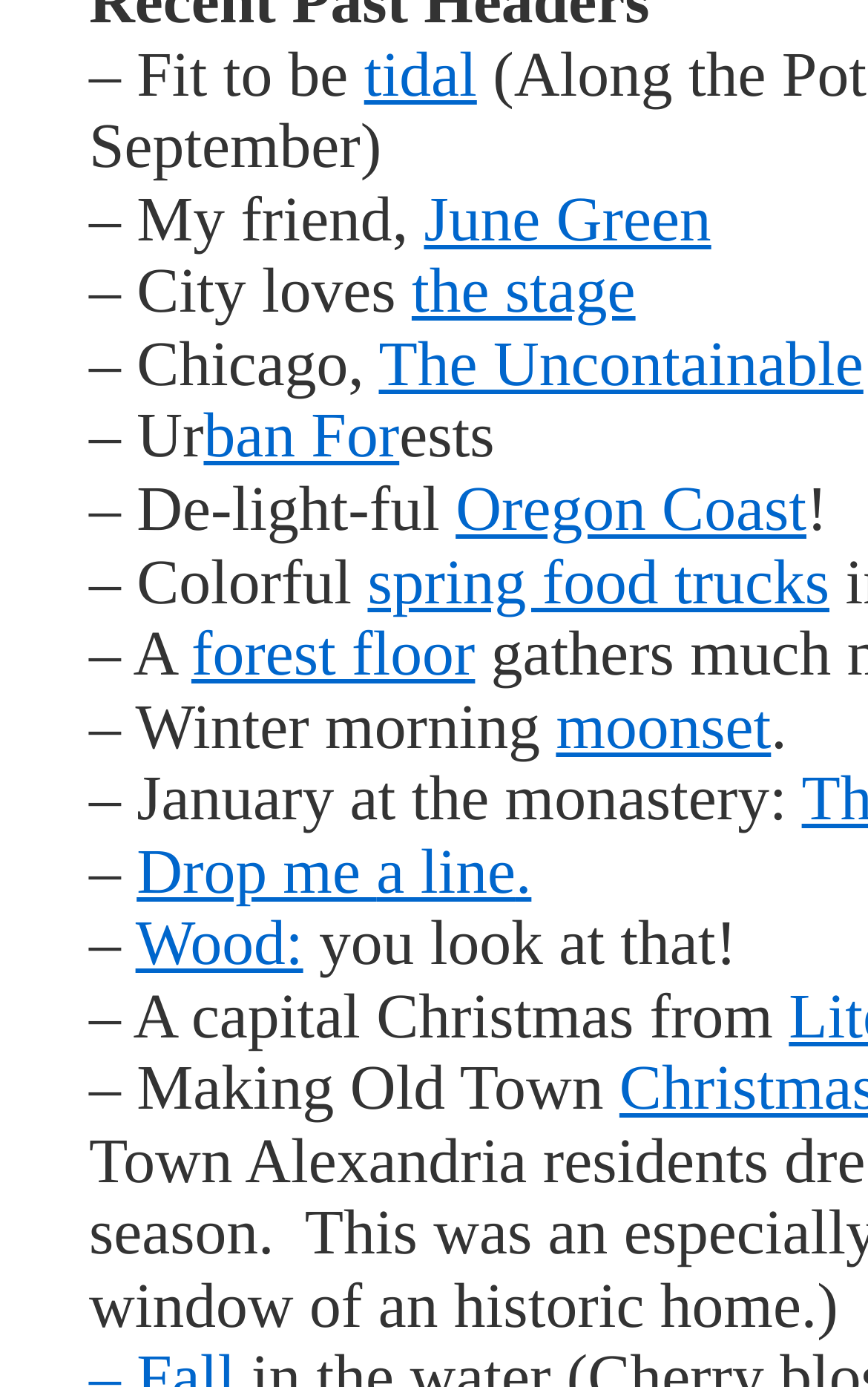Specify the bounding box coordinates of the element's area that should be clicked to execute the given instruction: "read about the Uncontainable". The coordinates should be four float numbers between 0 and 1, i.e., [left, top, right, bottom].

[0.436, 0.239, 0.995, 0.289]